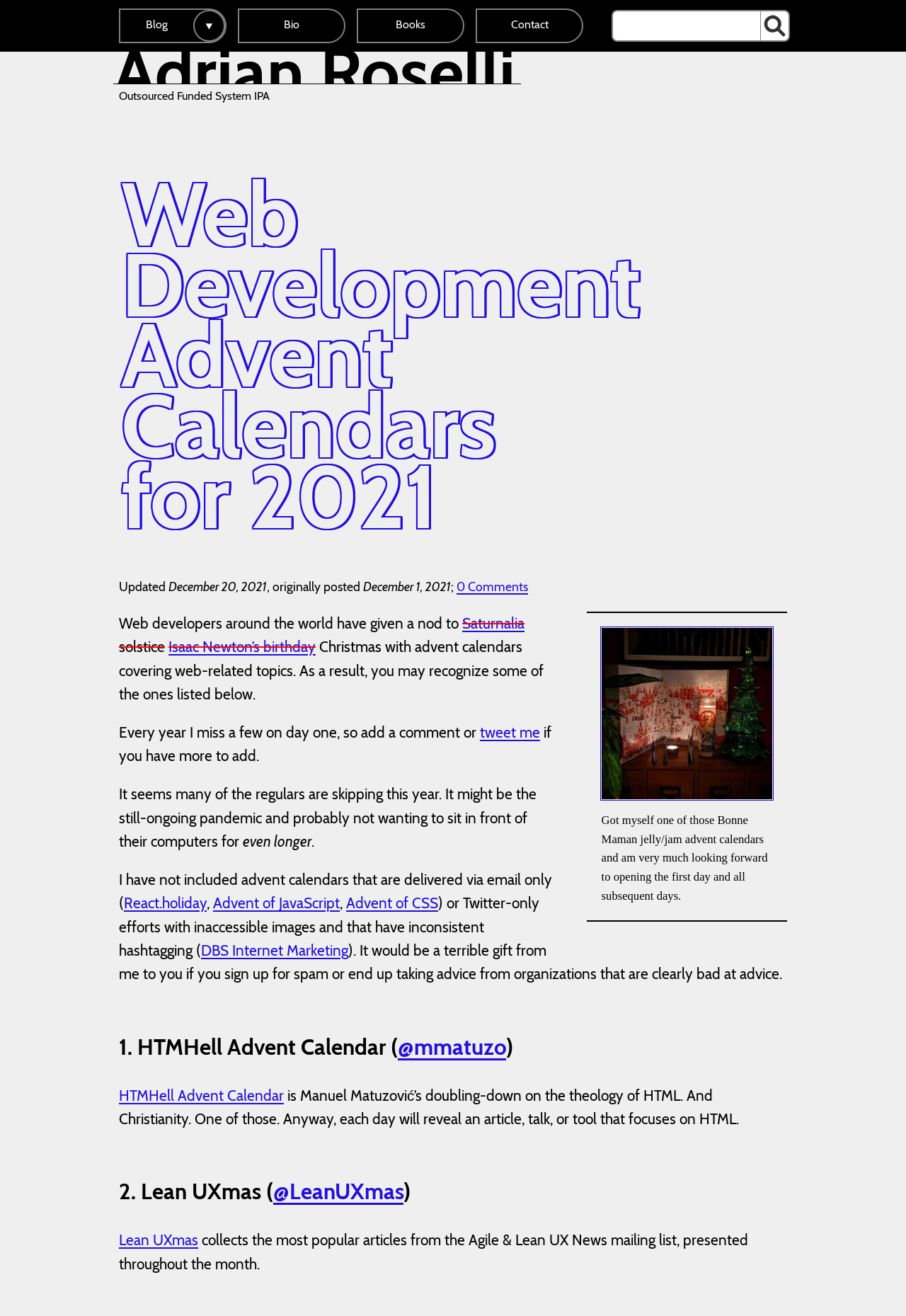Answer the question below using just one word or a short phrase: 
Why did the author exclude some advent calendars from the list?

inaccessible images and inconsistent hashtagging